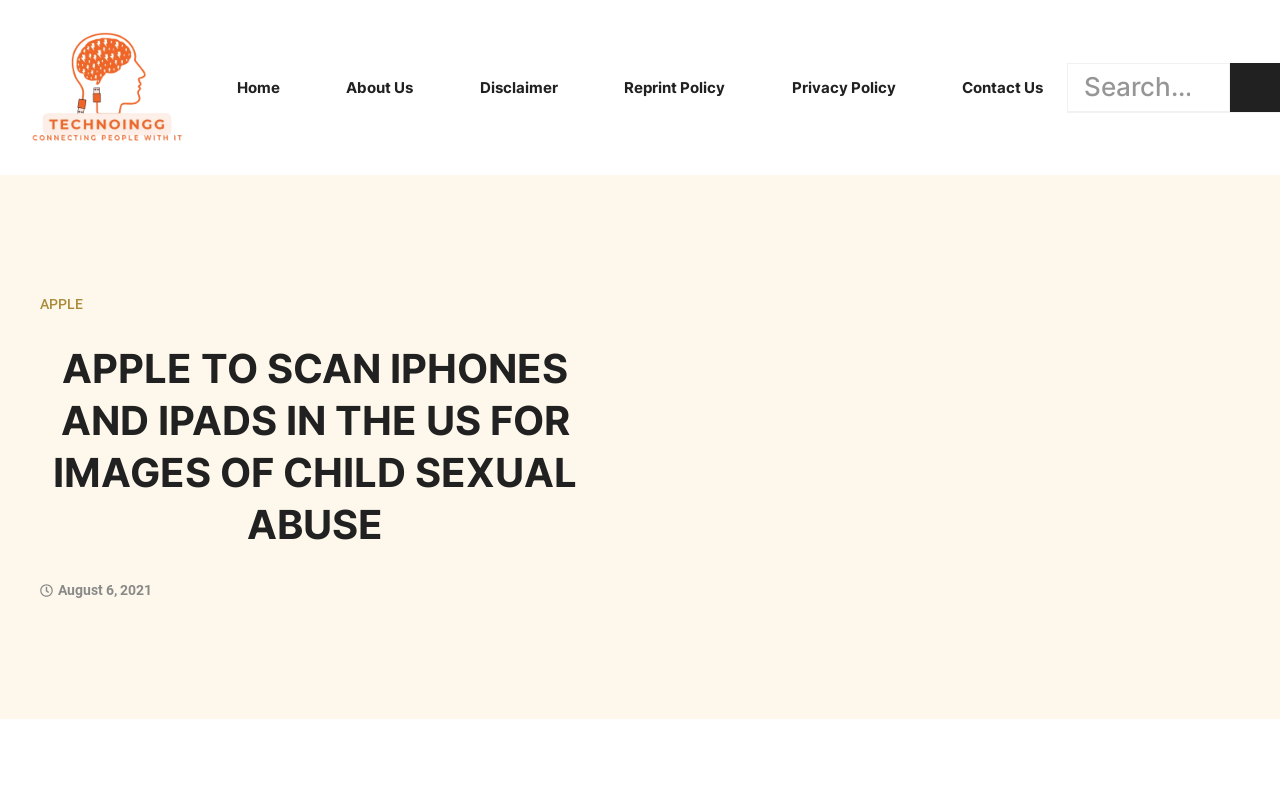Please specify the bounding box coordinates of the clickable region to carry out the following instruction: "contact us". The coordinates should be four float numbers between 0 and 1, in the format [left, top, right, bottom].

[0.734, 0.082, 0.833, 0.139]